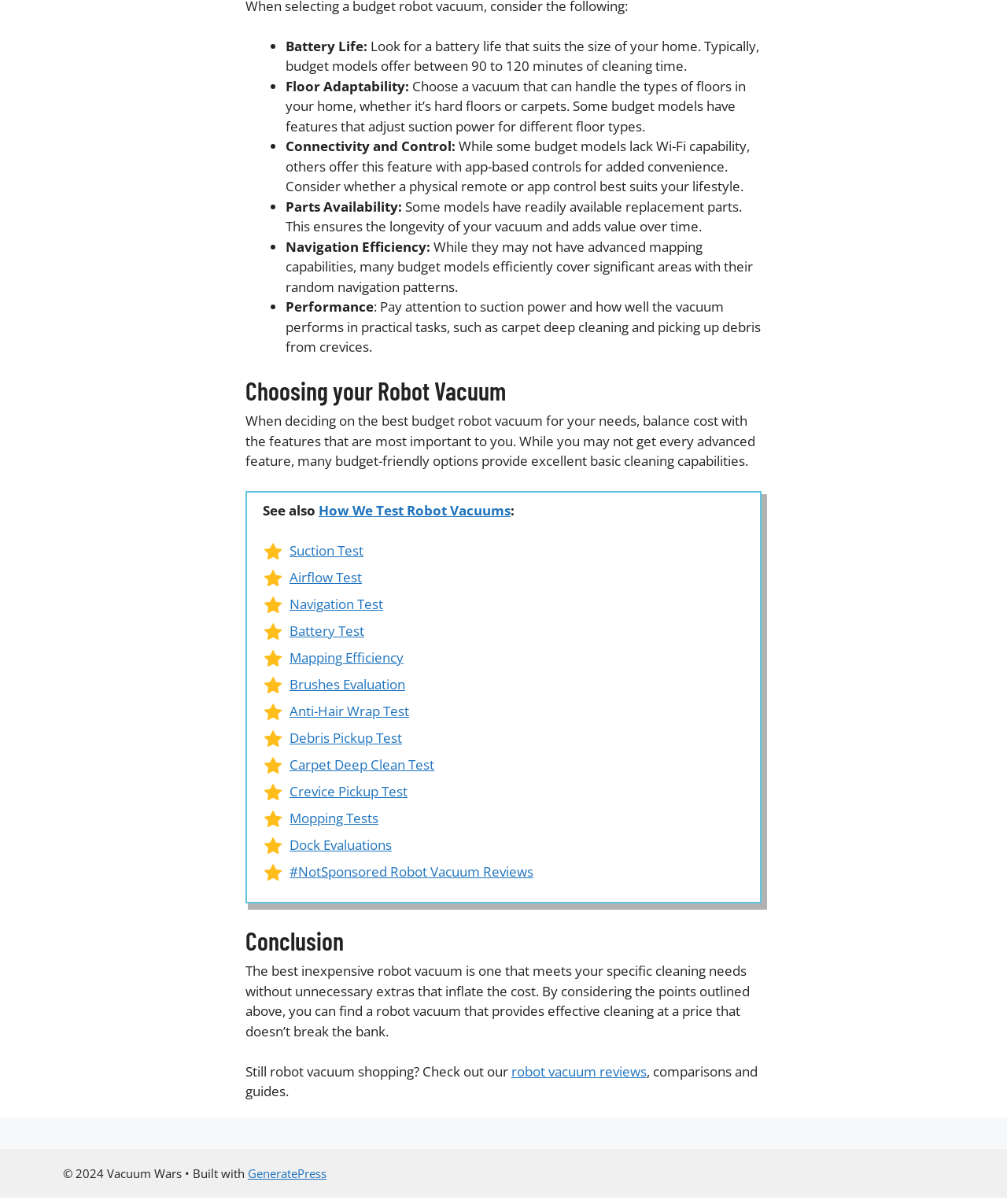Pinpoint the bounding box coordinates of the clickable element needed to complete the instruction: "View 'robot vacuum reviews'". The coordinates should be provided as four float numbers between 0 and 1: [left, top, right, bottom].

[0.508, 0.882, 0.642, 0.897]